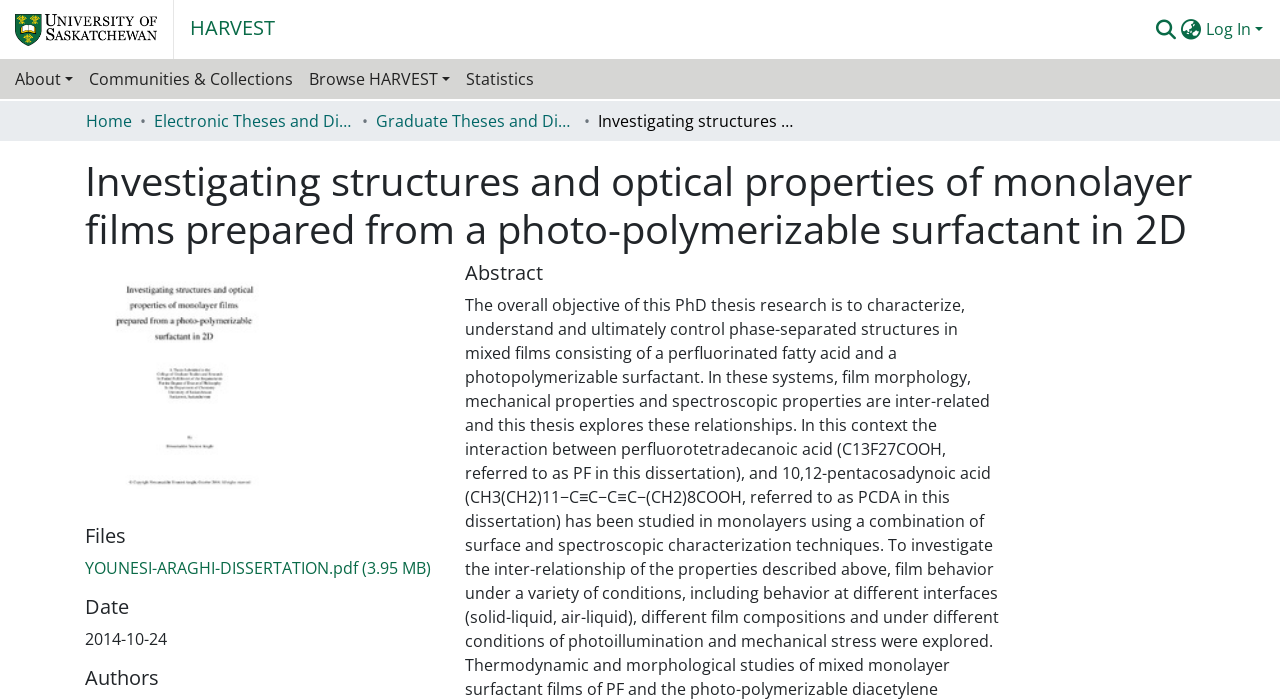Provide a one-word or short-phrase answer to the question:
What is the file size of the available PDF?

3.95 MB